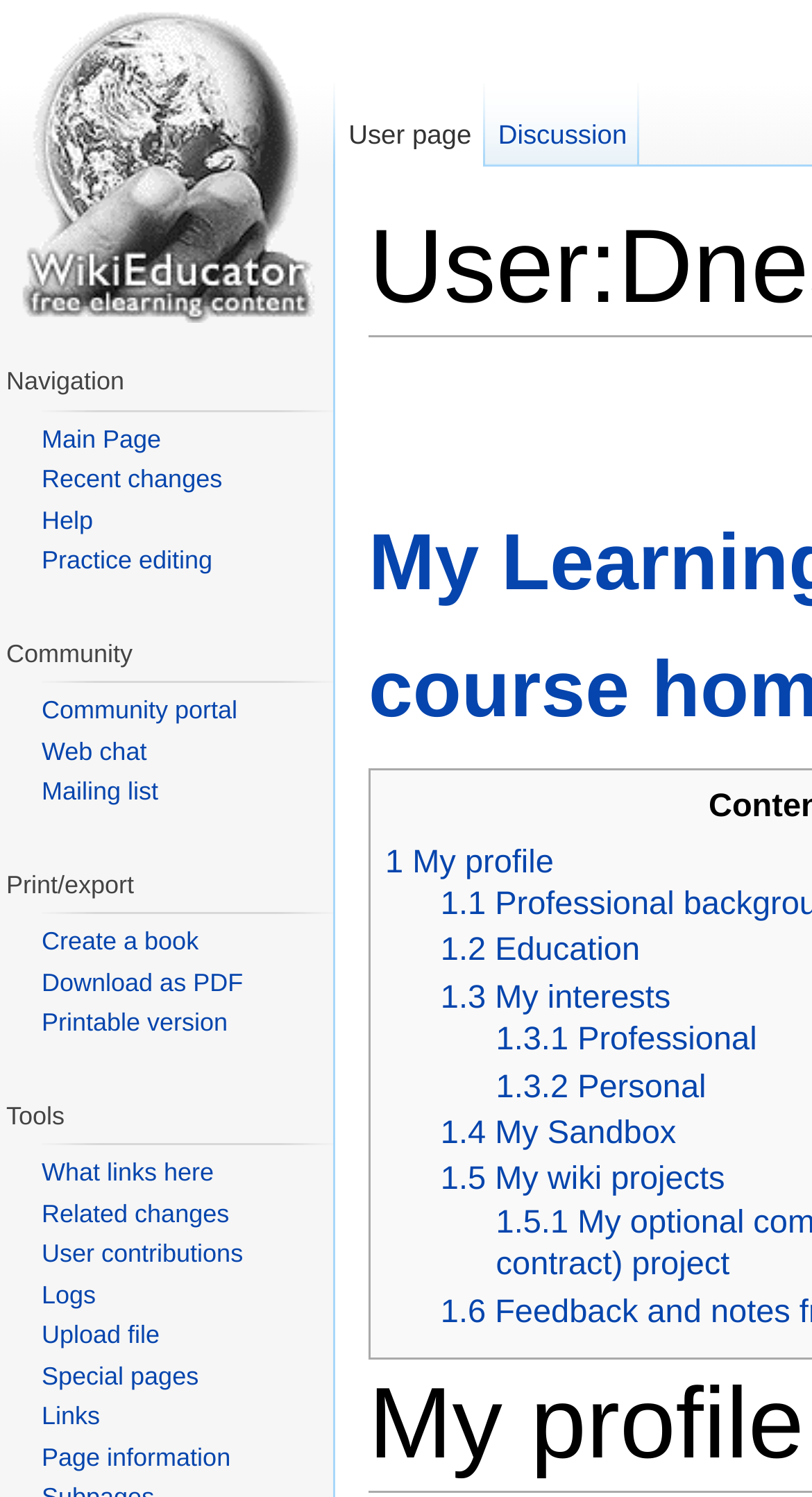Provide a brief response in the form of a single word or phrase:
How many navigation sections are there on the webpage?

4